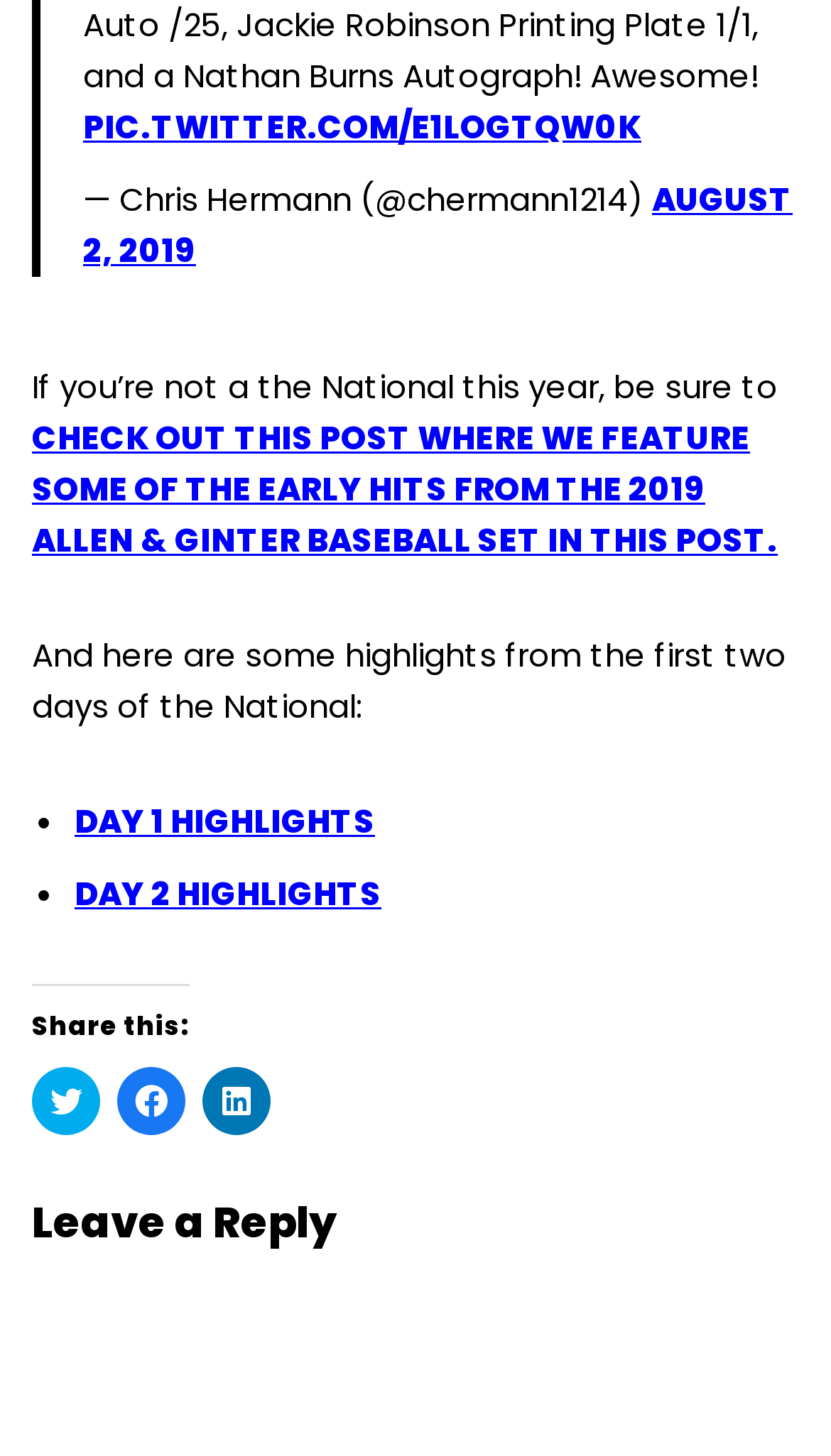How many highlights are mentioned in the post?
Please elaborate on the answer to the question with detailed information.

There are two highlights mentioned in the post, which can be inferred from the ListMarker elements '•' and the corresponding link elements 'DAY 1 HIGHLIGHTS' and 'DAY 2 HIGHLIGHTS'.